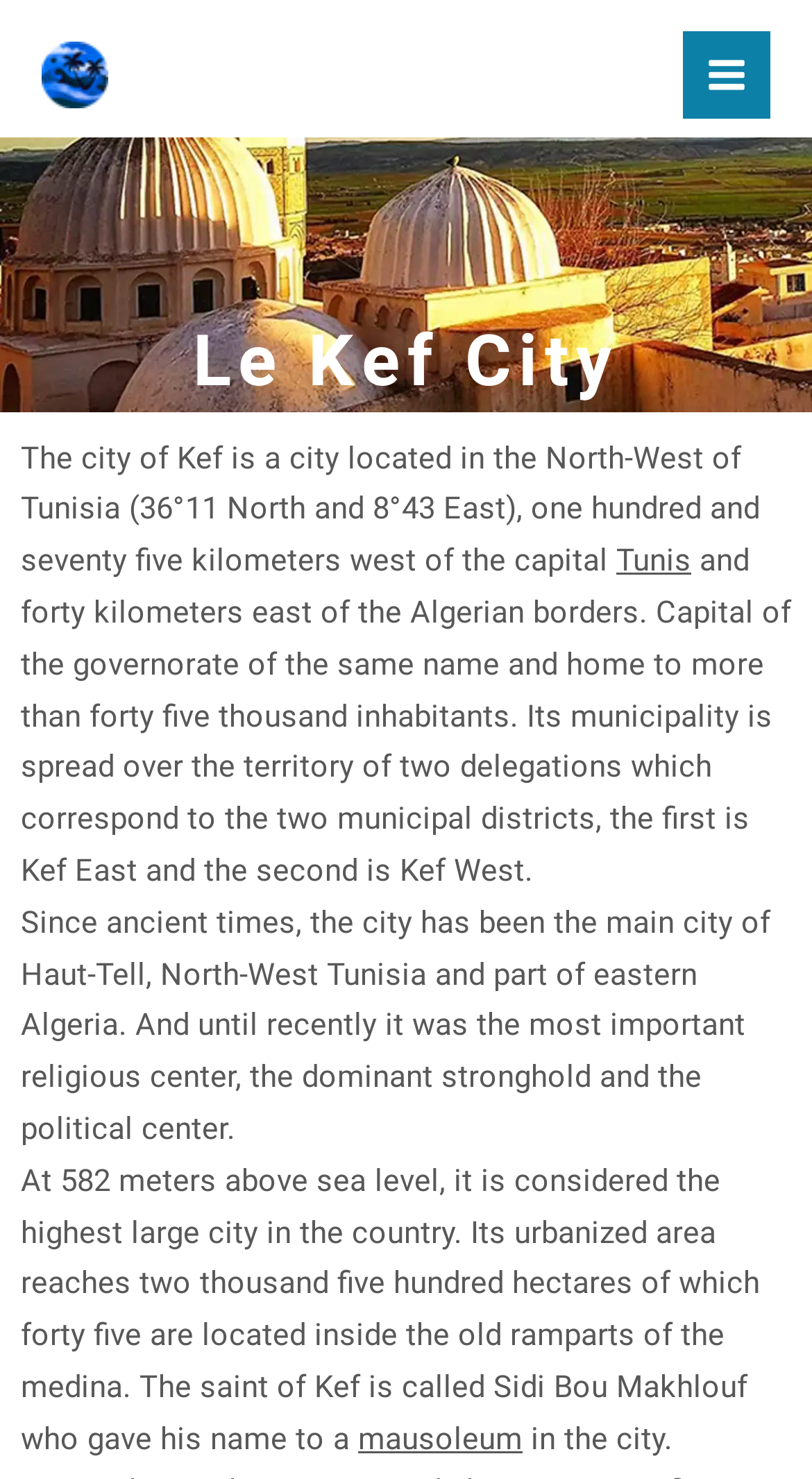What is the elevation of Le Kef city?
Please answer using one word or phrase, based on the screenshot.

582 meters